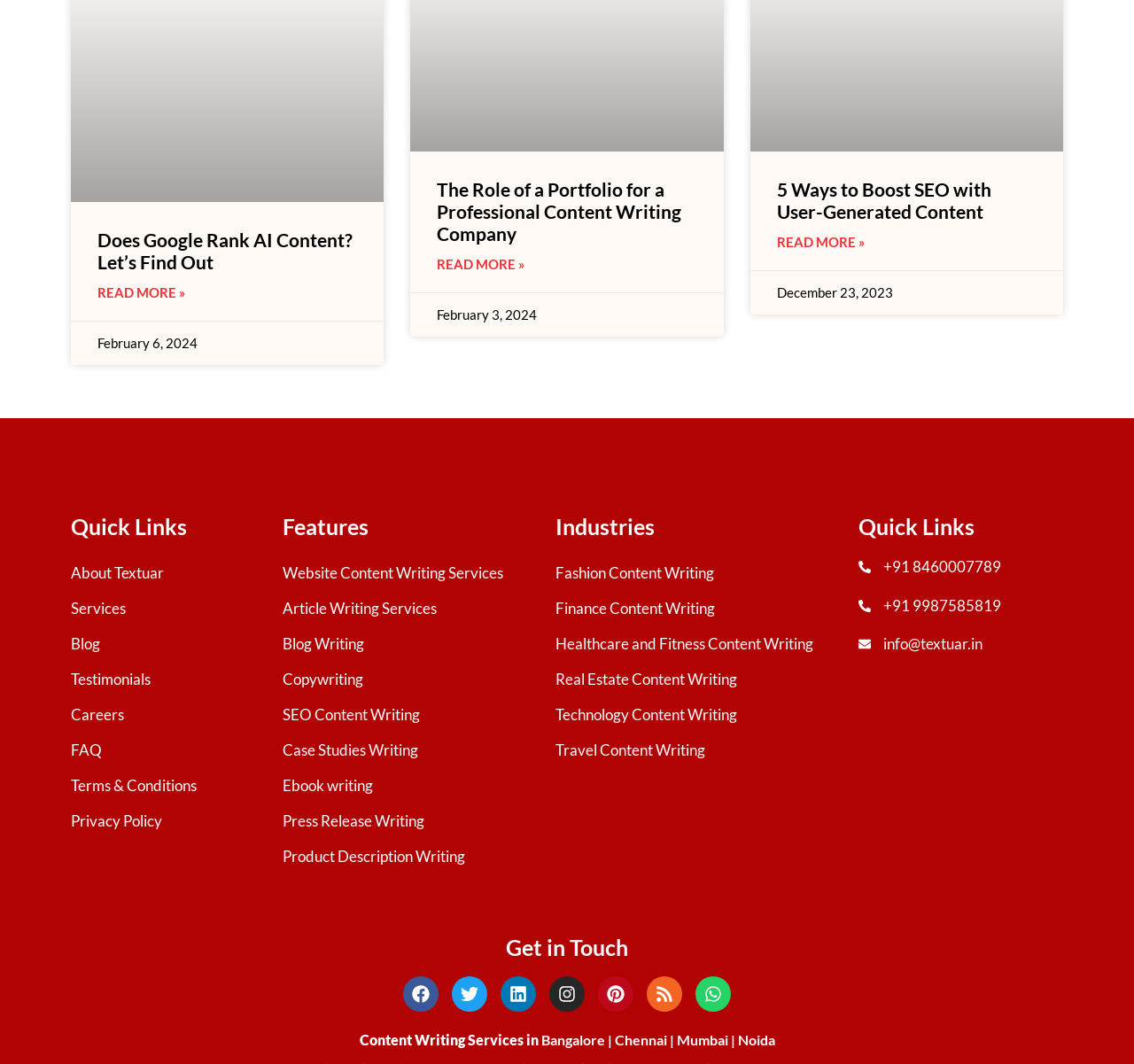What social media platforms does Textuar have a presence on?
Provide a detailed answer to the question, using the image to inform your response.

I found the social media platforms that Textuar has a presence on by looking at the links at the bottom of the webpage, which lists various social media platforms such as Facebook, Twitter, Linkedin, Instagram, Pinterest, and more.